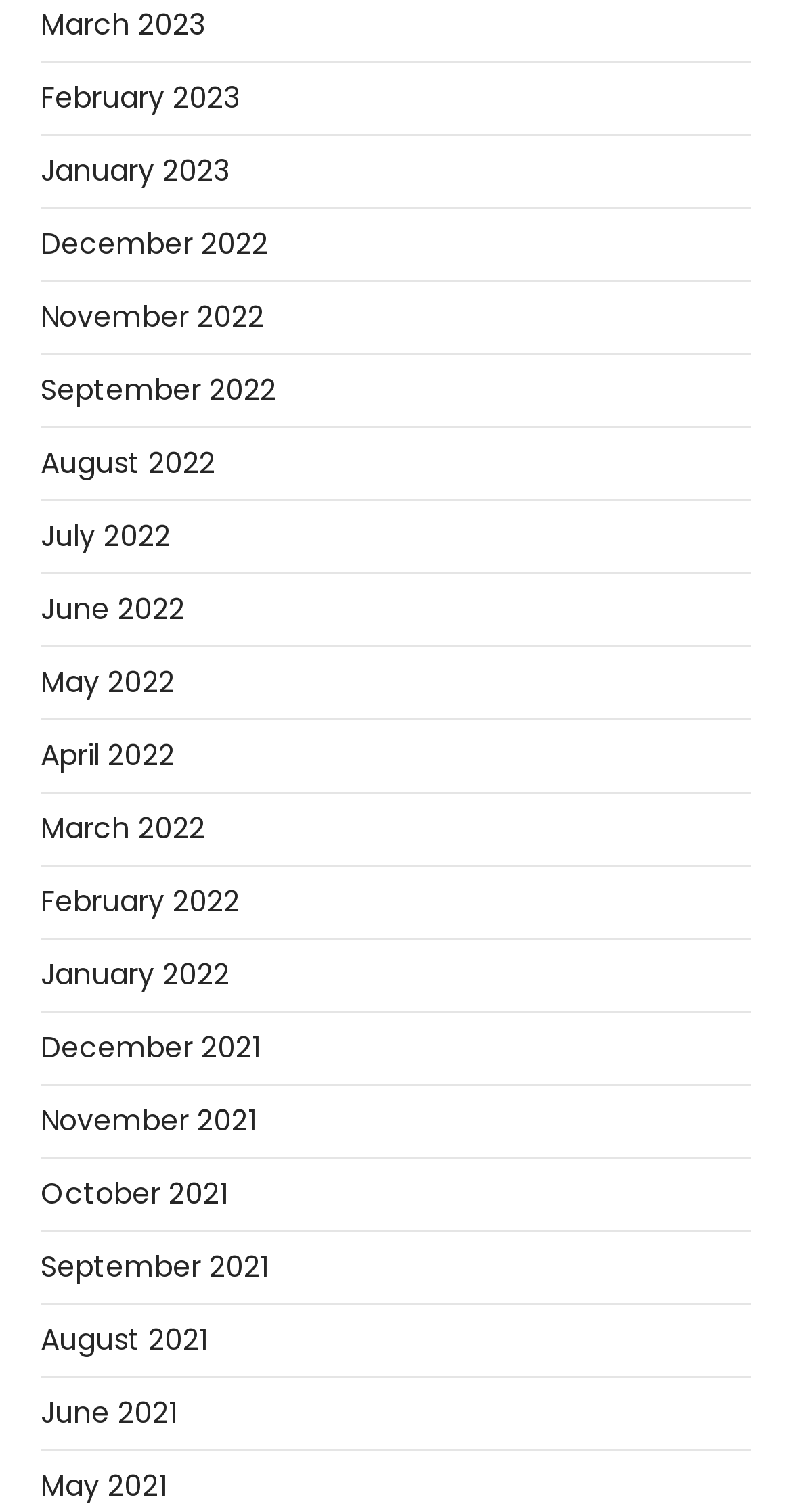Please answer the following question using a single word or phrase: 
What is the earliest month listed?

May 2021